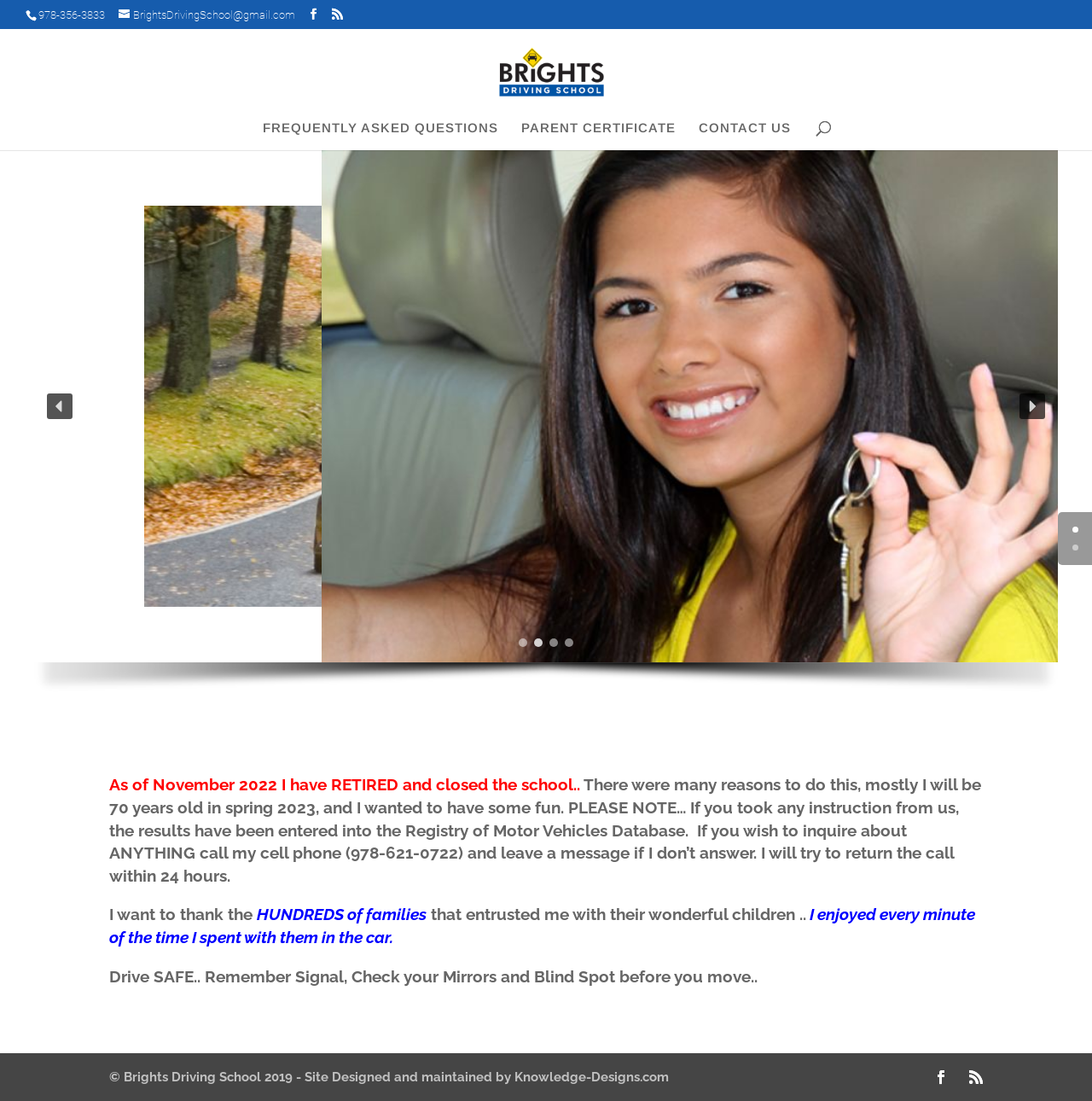Please find the bounding box coordinates of the element that must be clicked to perform the given instruction: "Send an email to BrightsDrivingSchool@gmail.com". The coordinates should be four float numbers from 0 to 1, i.e., [left, top, right, bottom].

[0.109, 0.008, 0.27, 0.019]